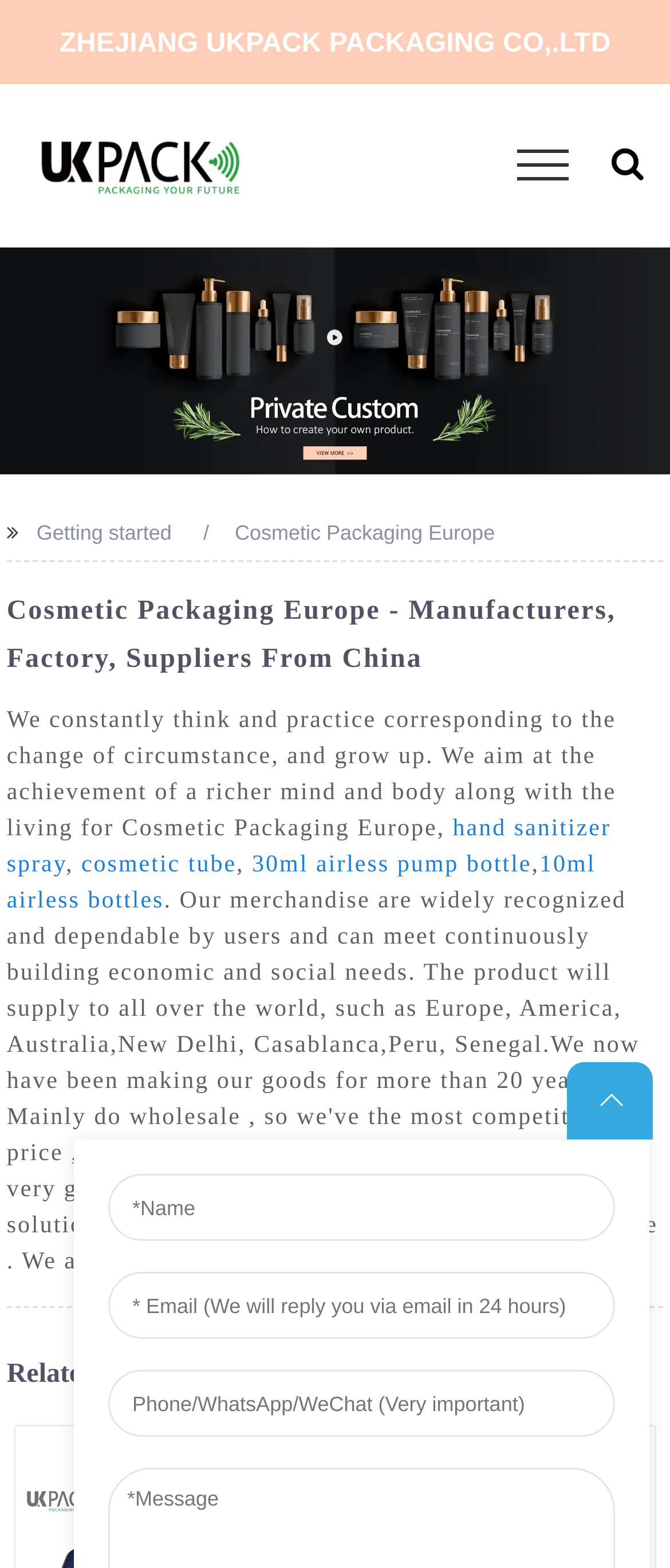Refer to the screenshot and give an in-depth answer to this question: What is the company name?

I found the company name by looking at the StaticText element with the text 'ZHEJIANG UKPACK PACKAGING CO,.LTD' at the top of the webpage.